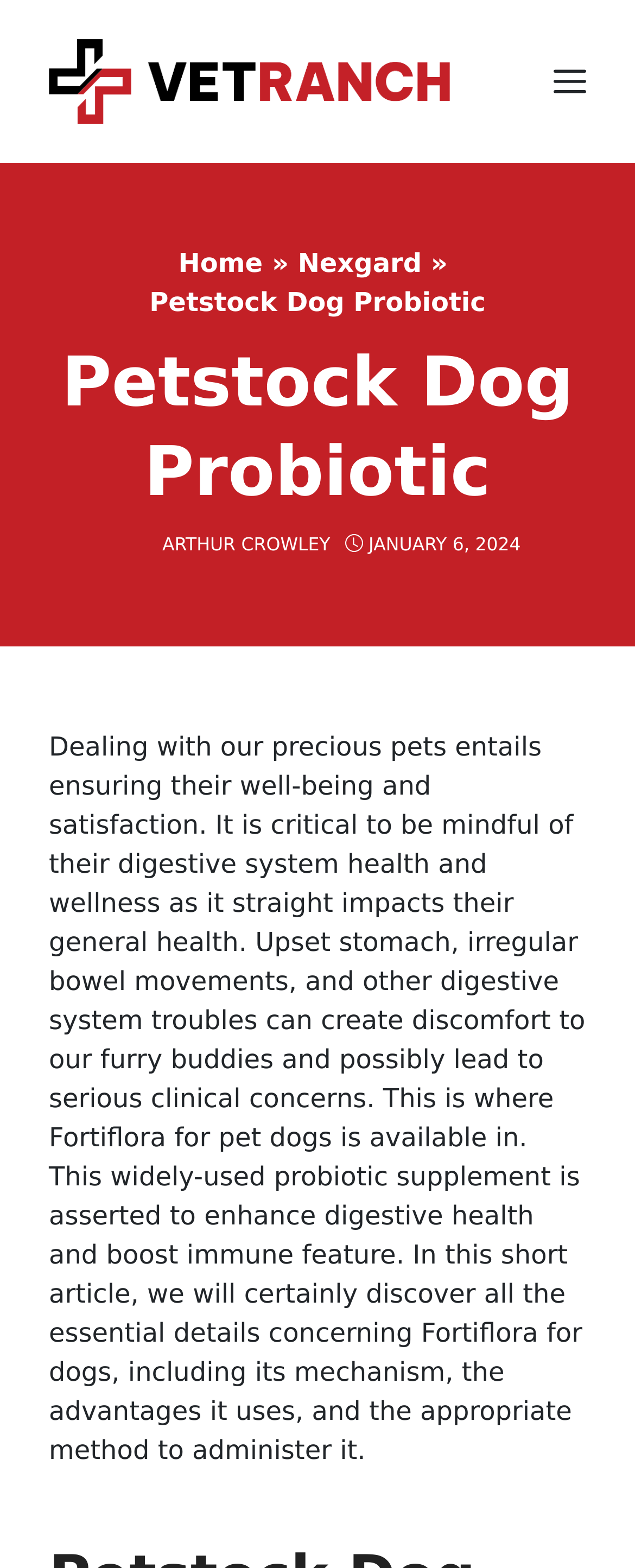Please find the bounding box coordinates (top-left x, top-left y, bottom-right x, bottom-right y) in the screenshot for the UI element described as follows: Nexgard

[0.469, 0.158, 0.664, 0.178]